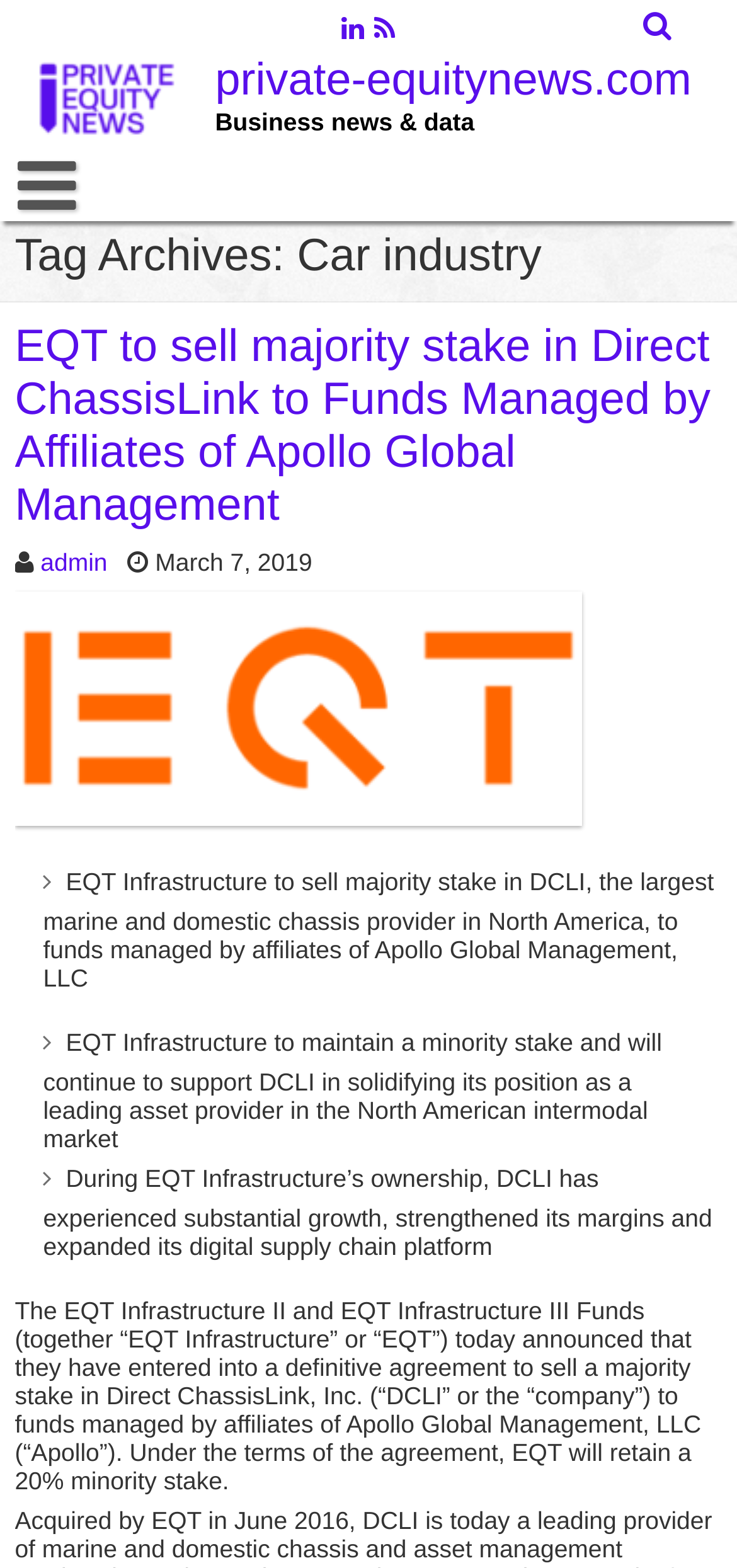Please provide a brief answer to the following inquiry using a single word or phrase:
What is the category of news on this webpage?

Car industry